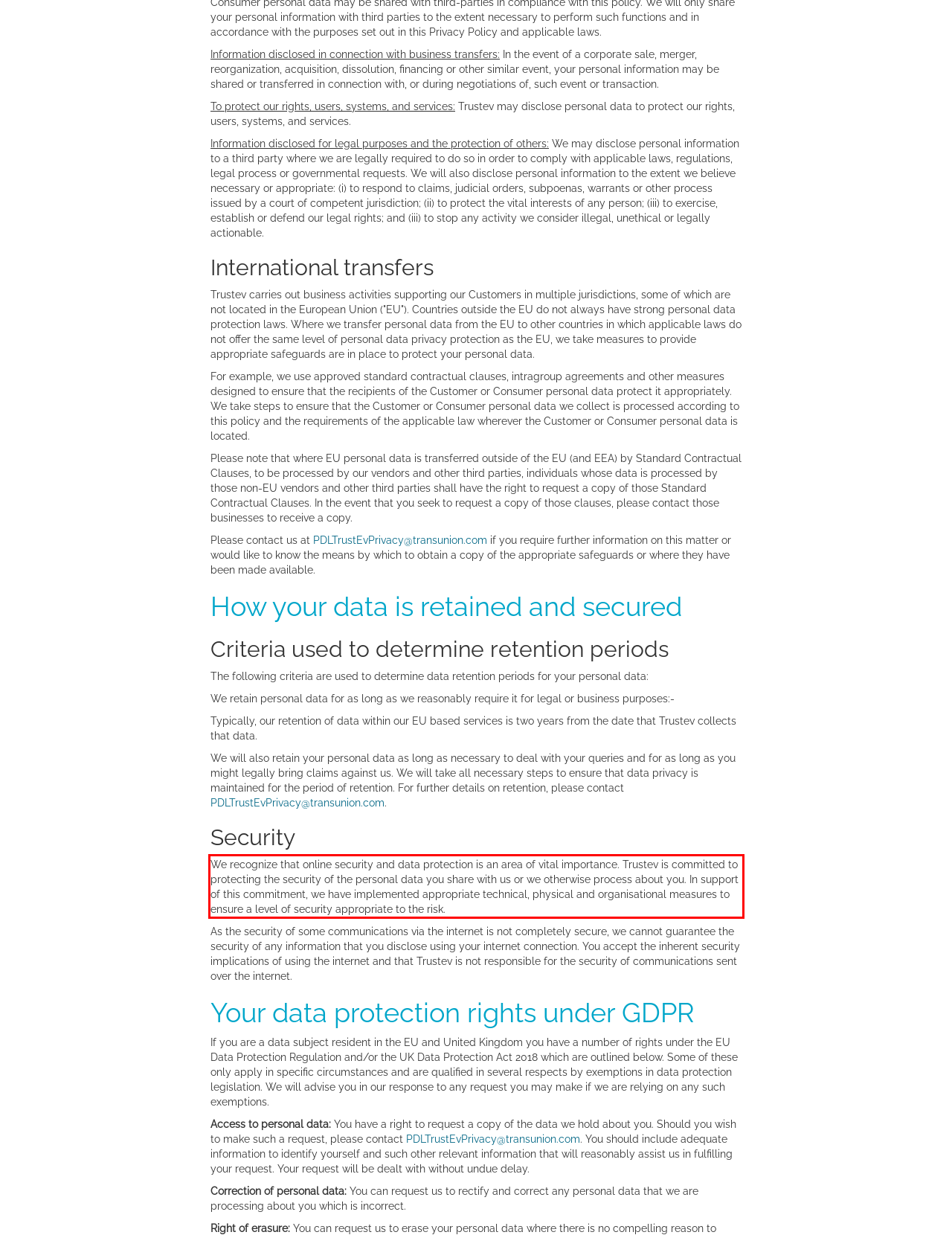Using the provided webpage screenshot, recognize the text content in the area marked by the red bounding box.

We recognize that online security and data protection is an area of vital importance. Trustev is committed to protecting the security of the personal data you share with us or we otherwise process about you. In support of this commitment, we have implemented appropriate technical, physical and organisational measures to ensure a level of security appropriate to the risk.